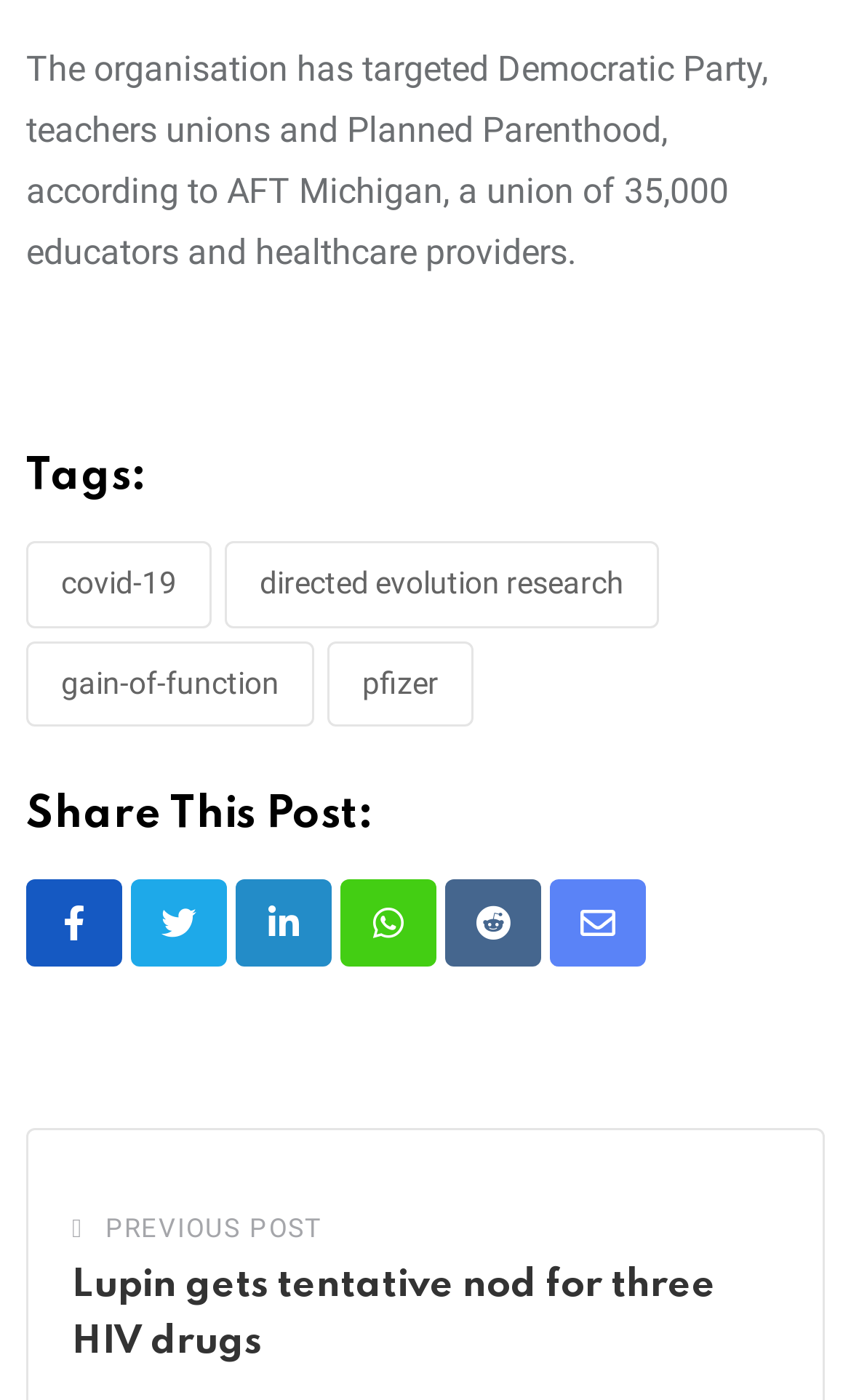Please identify the bounding box coordinates of the element I should click to complete this instruction: 'Click the link to view the post 'Lekela 5098 – the finished blouse''. The coordinates should be given as four float numbers between 0 and 1, like this: [left, top, right, bottom].

None